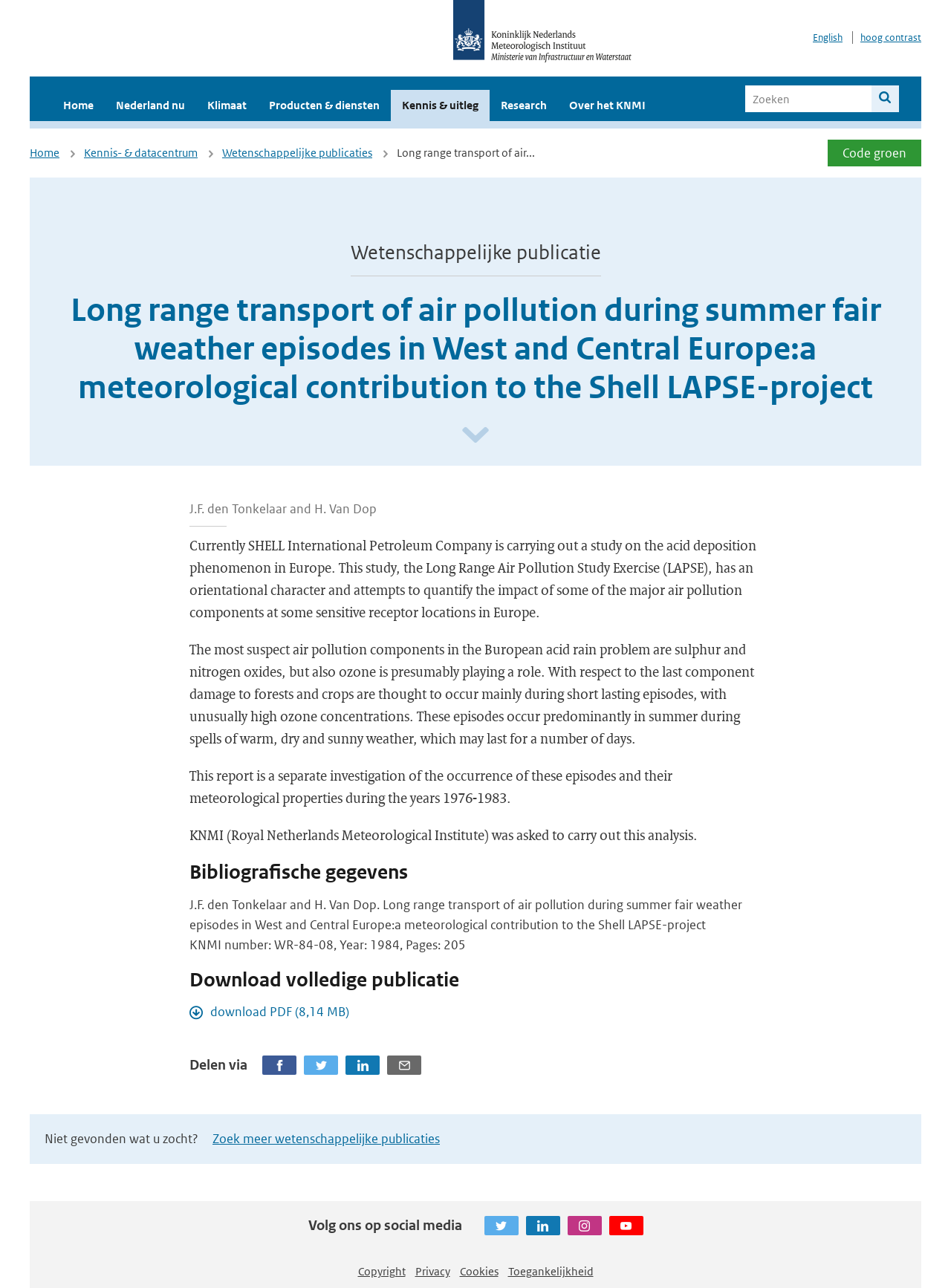Describe the entire webpage, focusing on both content and design.

This webpage is about a research project on long-range transport of air pollution during summer fair weather episodes in West and Central Europe, specifically a meteorological contribution to the Shell LAPSE-project. 

At the top left corner, there is a logo of the Royal Netherlands Meteorological Institute (KNMI) and the Ministry of Infrastructure and Water Management. Next to it, there are links to switch to English, high contrast, and other languages. 

Below the logo, there is a navigation menu with links to Home, Netherlands now, Climate, Products & services, Knowledge & explanation, Research, and About KNMI. 

On the right side of the navigation menu, there is a search box with a button to search within the site. 

The main content of the webpage is divided into several sections. The first section has a heading with the title of the research project, followed by a link to a PDF download and a button to share the publication on social media. 

The next section has a brief introduction to the research project, explaining that it is a study on the acid deposition phenomenon in Europe, specifically on the impact of air pollution components on sensitive receptor locations. 

The following sections provide more details about the research project, including the objectives, methodology, and results. There are several paragraphs of text describing the study, including the analysis of meteorological data and the findings. 

Below the main content, there are links to download the full publication, as well as links to share the publication on social media. 

At the bottom of the webpage, there are links to search for more scientific publications, as well as links to follow the KNMI on social media. There are also links to the copyright, privacy, cookies, and accessibility policies of the website.